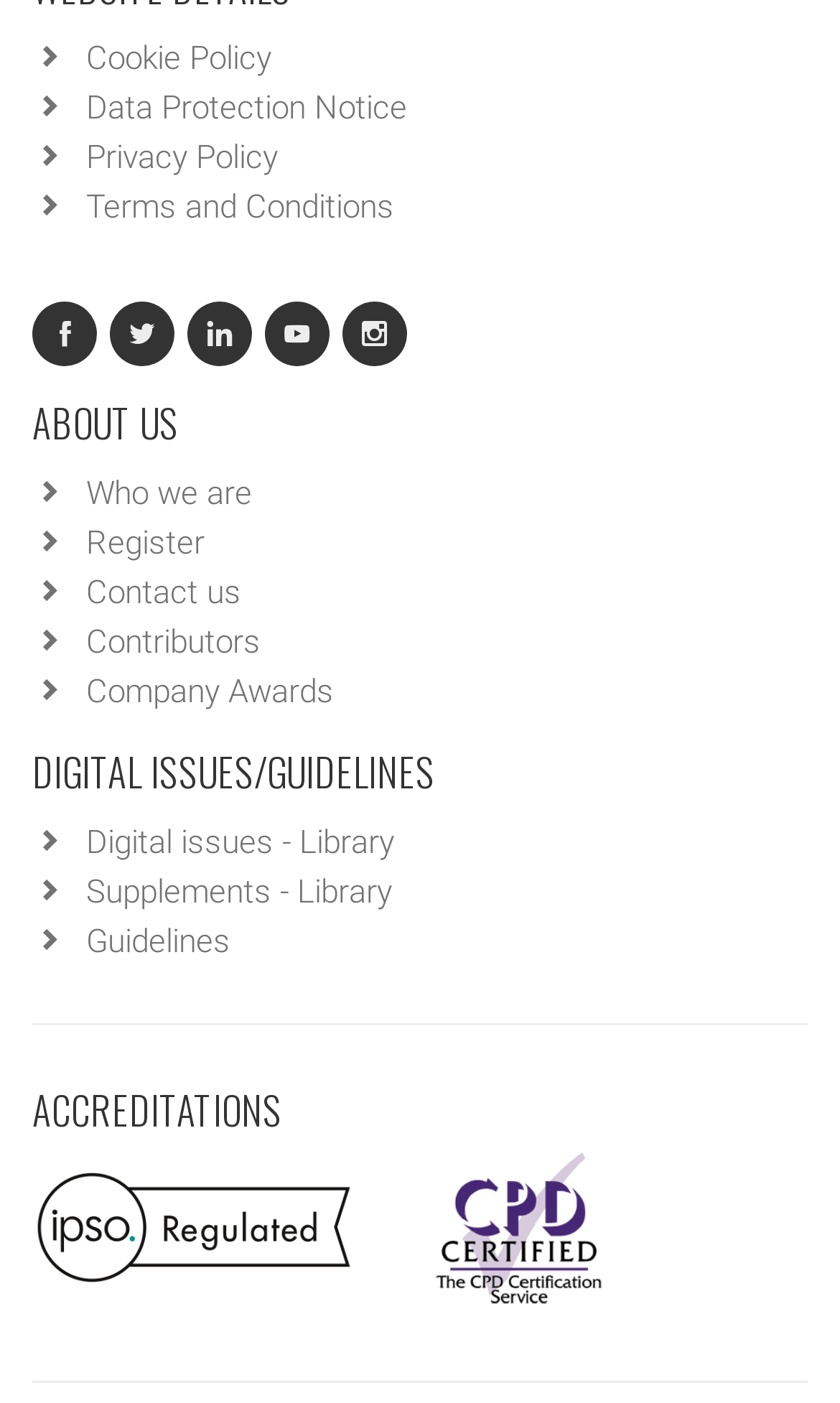How many sections are there on the webpage?
With the help of the image, please provide a detailed response to the question.

I analyzed the webpage and found three distinct sections: 'ABOUT US', 'DIGITAL ISSUES/GUIDELINES', and 'ACCREDITATIONS'. There are 3 sections in total.